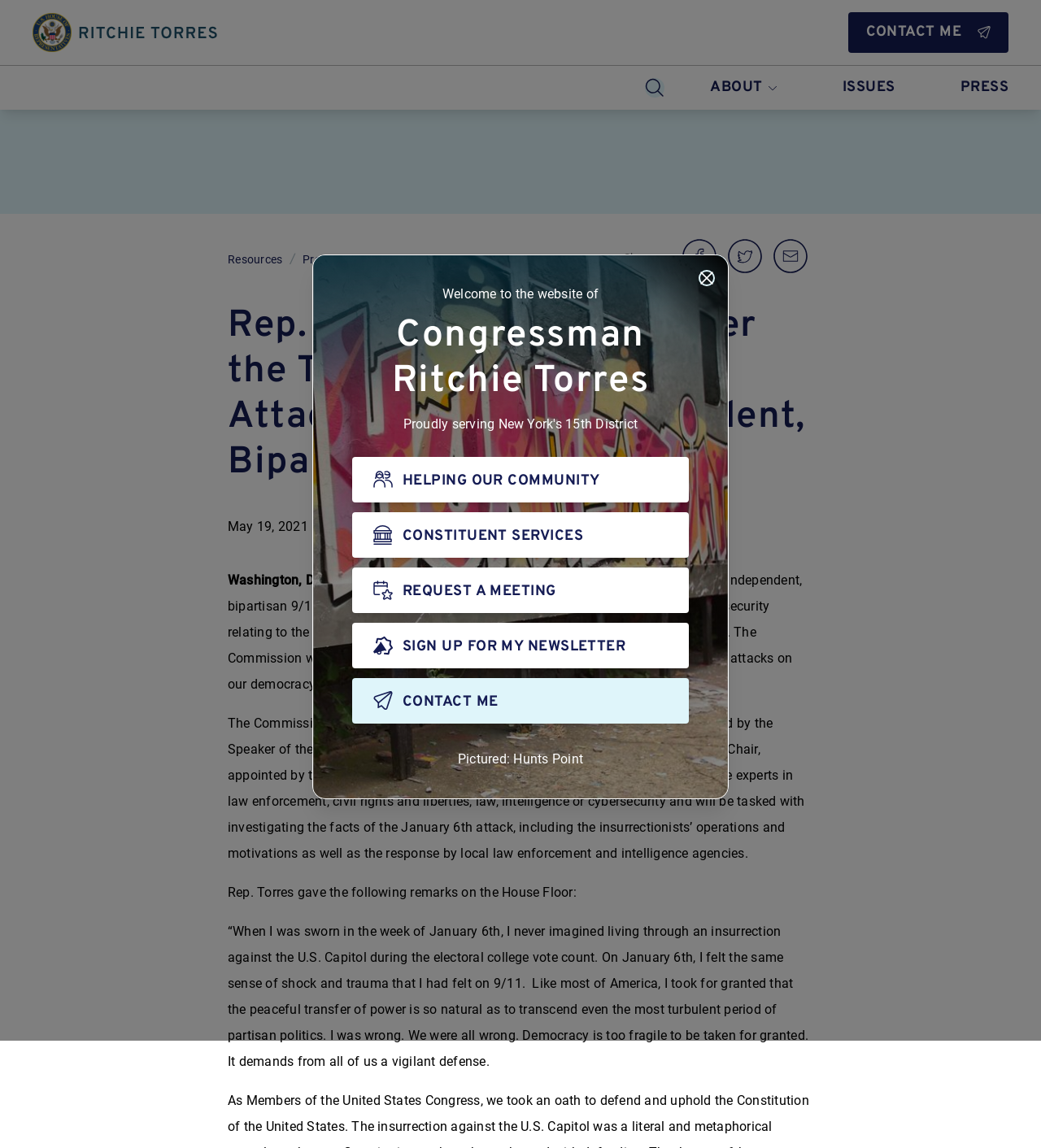What is the name of the congressman?
Answer the question with a single word or phrase derived from the image.

Ritchie Torres